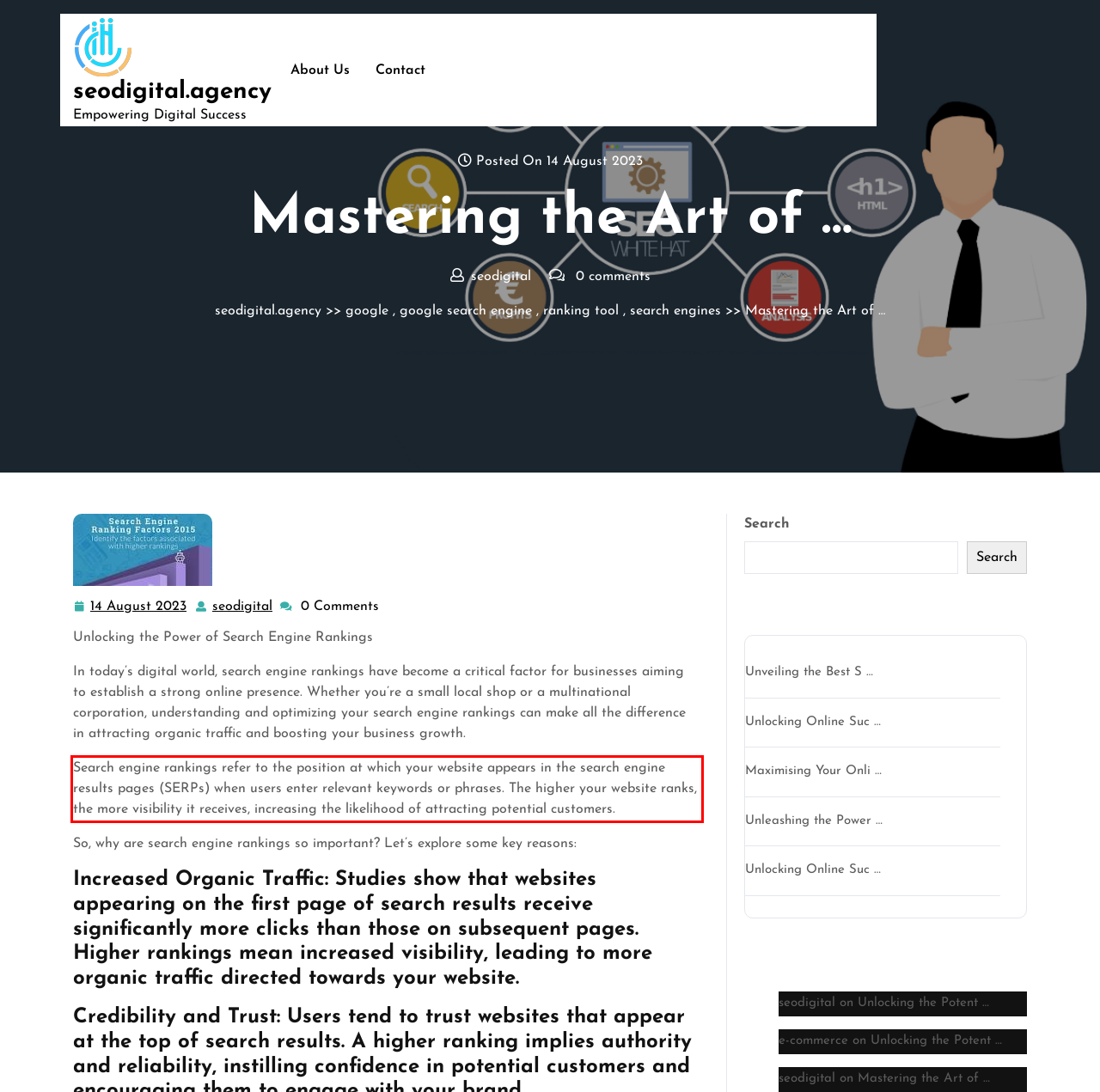Please examine the webpage screenshot containing a red bounding box and use OCR to recognize and output the text inside the red bounding box.

Search engine rankings refer to the position at which your website appears in the search engine results pages (SERPs) when users enter relevant keywords or phrases. The higher your website ranks, the more visibility it receives, increasing the likelihood of attracting potential customers.